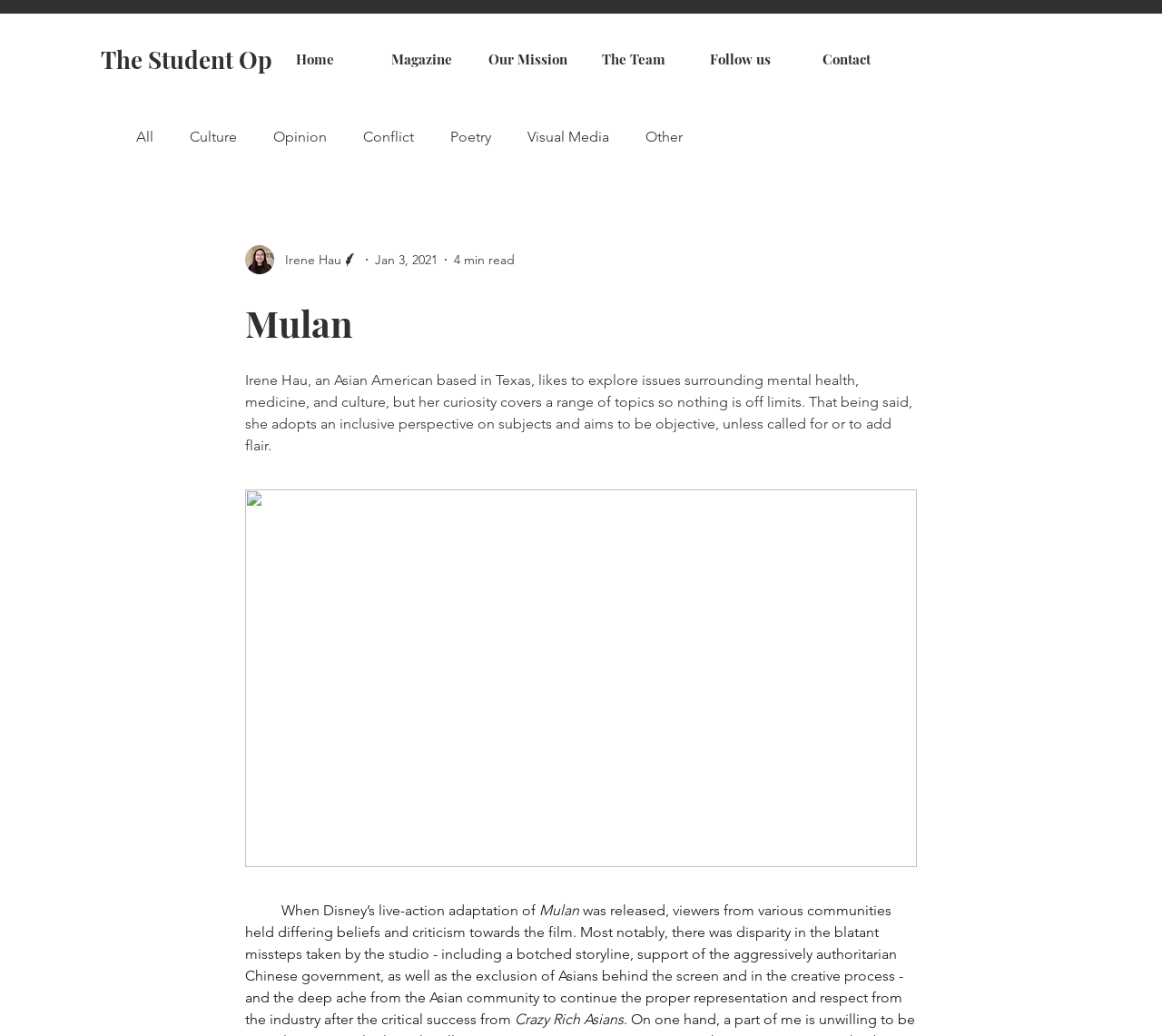What is the date of the article?
Using the image provided, answer with just one word or phrase.

Jan 3, 2021